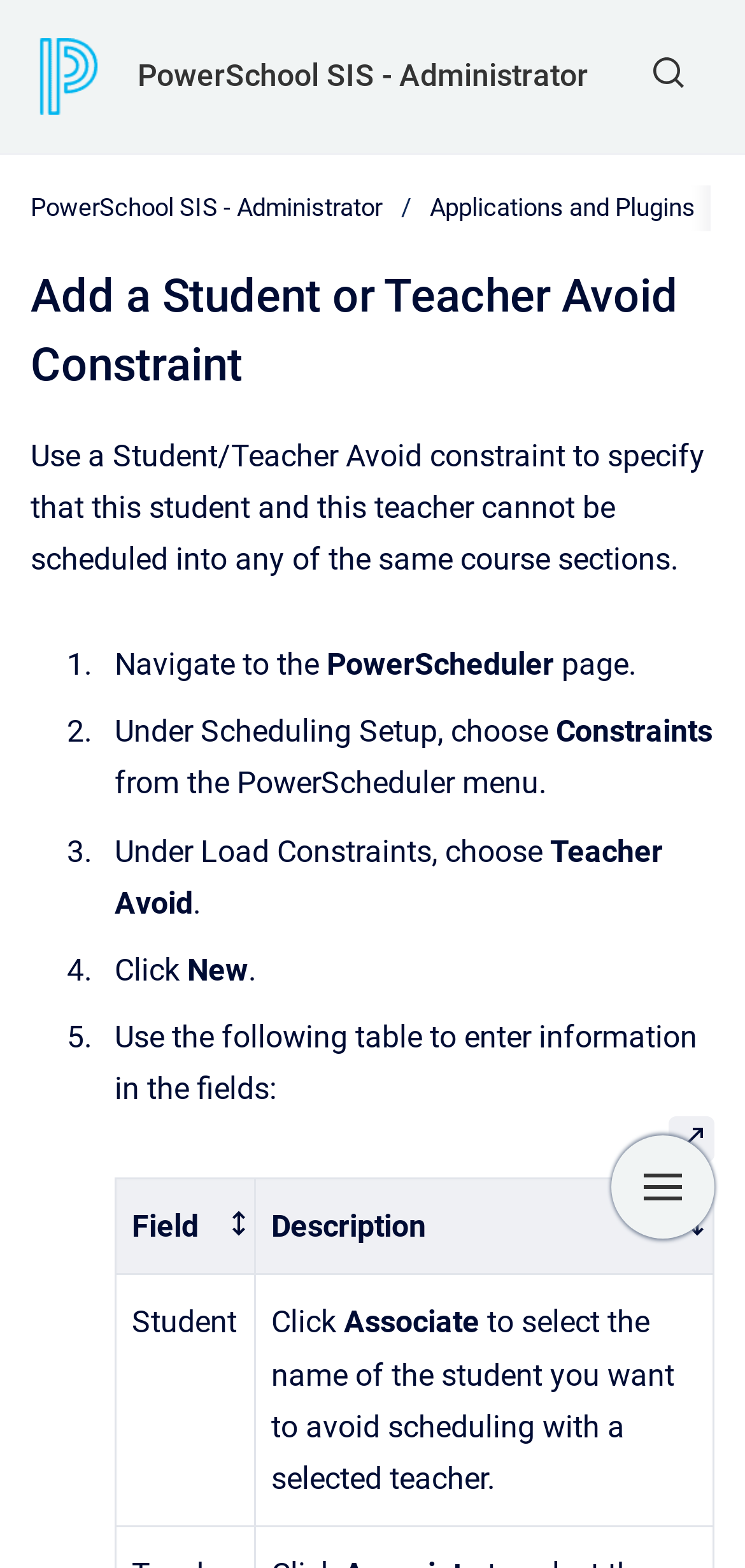Respond to the following query with just one word or a short phrase: 
What is the function of the 'Open' button?

Open a dialog